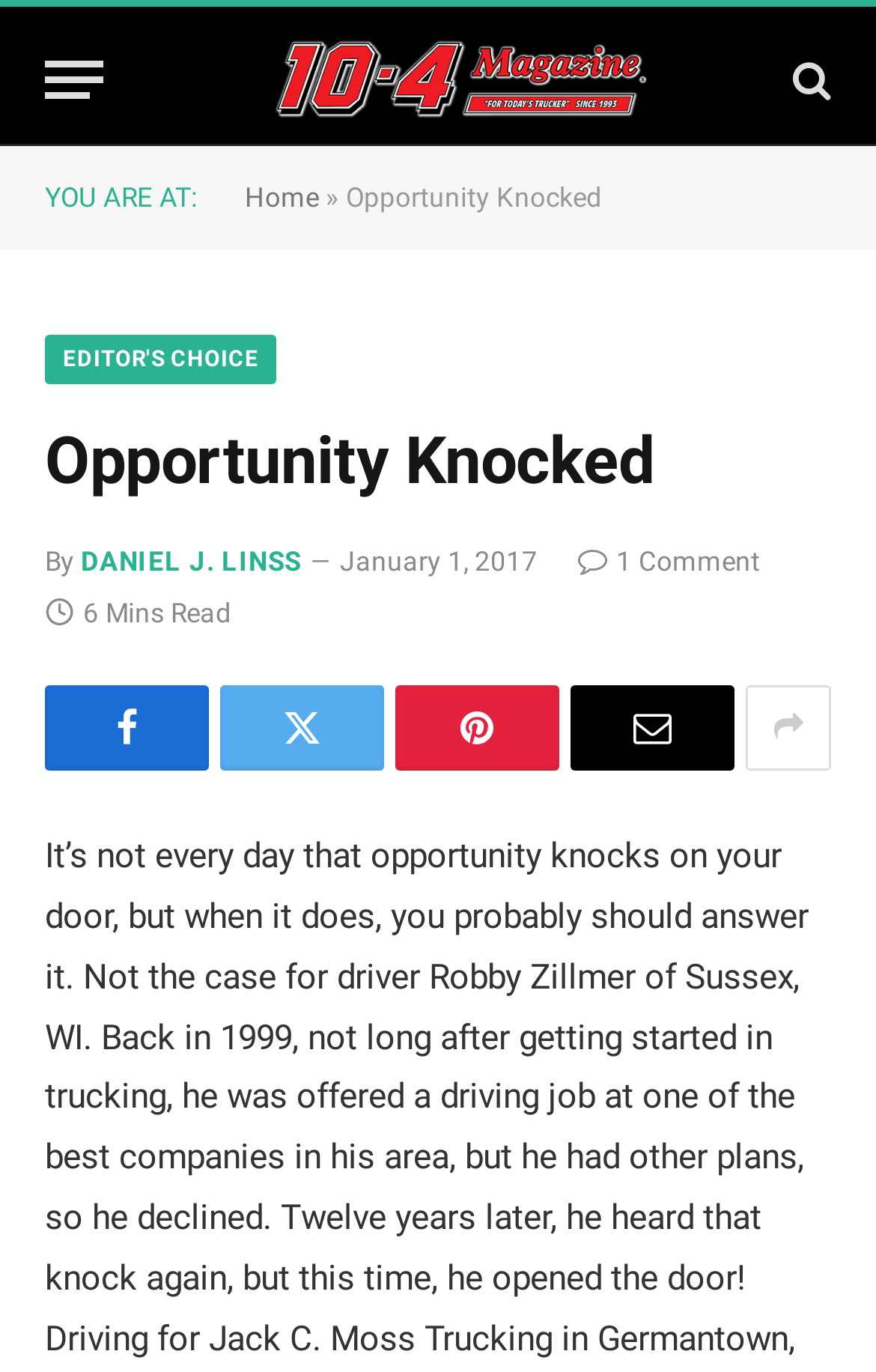Locate the bounding box coordinates of the element to click to perform the following action: 'Click the menu button'. The coordinates should be given as four float values between 0 and 1, in the form of [left, top, right, bottom].

[0.051, 0.021, 0.118, 0.095]